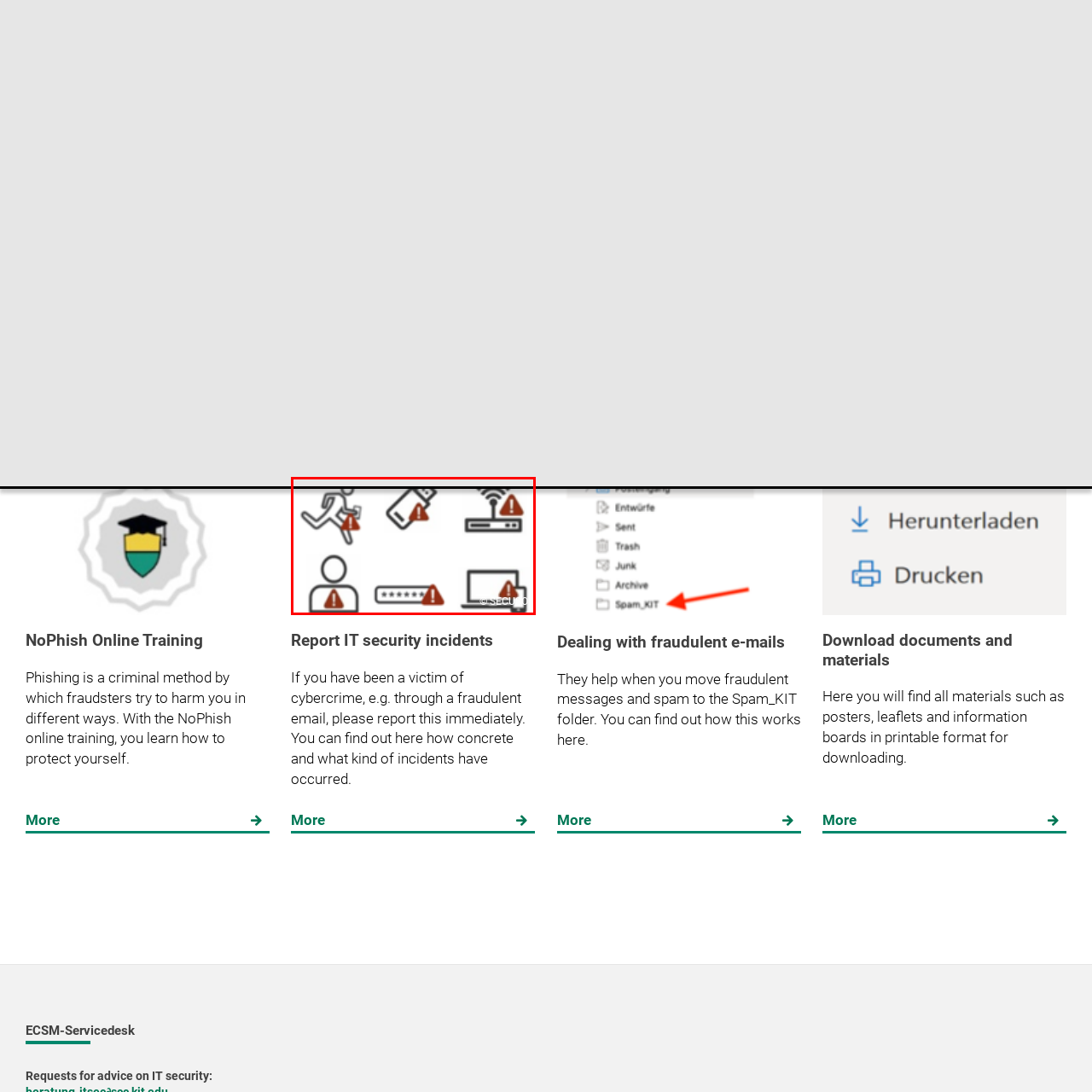Provide an elaborate description of the visual elements present in the image enclosed by the red boundary.

The image depicts several minimalist icons representing various IT security risks or concerns. Each icon is paired with a warning symbol, highlighting potential threats associated with specific behaviors or devices. 

1. **Person Running**: Suggests the risk of losing personal devices or information while on the move.
2. **Mobile Phone**: Represents vulnerabilities related to mobile device usage and the possibility of data theft or unauthorized access.
3. **Wireless Router**: Indicates the dangers of unsecured Wi-Fi networks and the need for robust security measures.
4. **User Icon**: Warns of risks related to personal account security, possibly highlighting the importance of safe practices in handling personal information.
5. **Password Icon**: Emphasizes the significance of using strong, secure passwords to protect accounts and data.
6. **Laptop**: Represents the general risks associated with using computers and the internet, illustrating the need for comprehensive security practices.

This visual serves as a reminder of the various ways individuals can enhance their awareness and practices regarding information security to safeguard against cyber threats. The icons effectively communicate essential concepts related to IT security, aligning with the broader theme of the NoPhish online course provided by SECUSO.